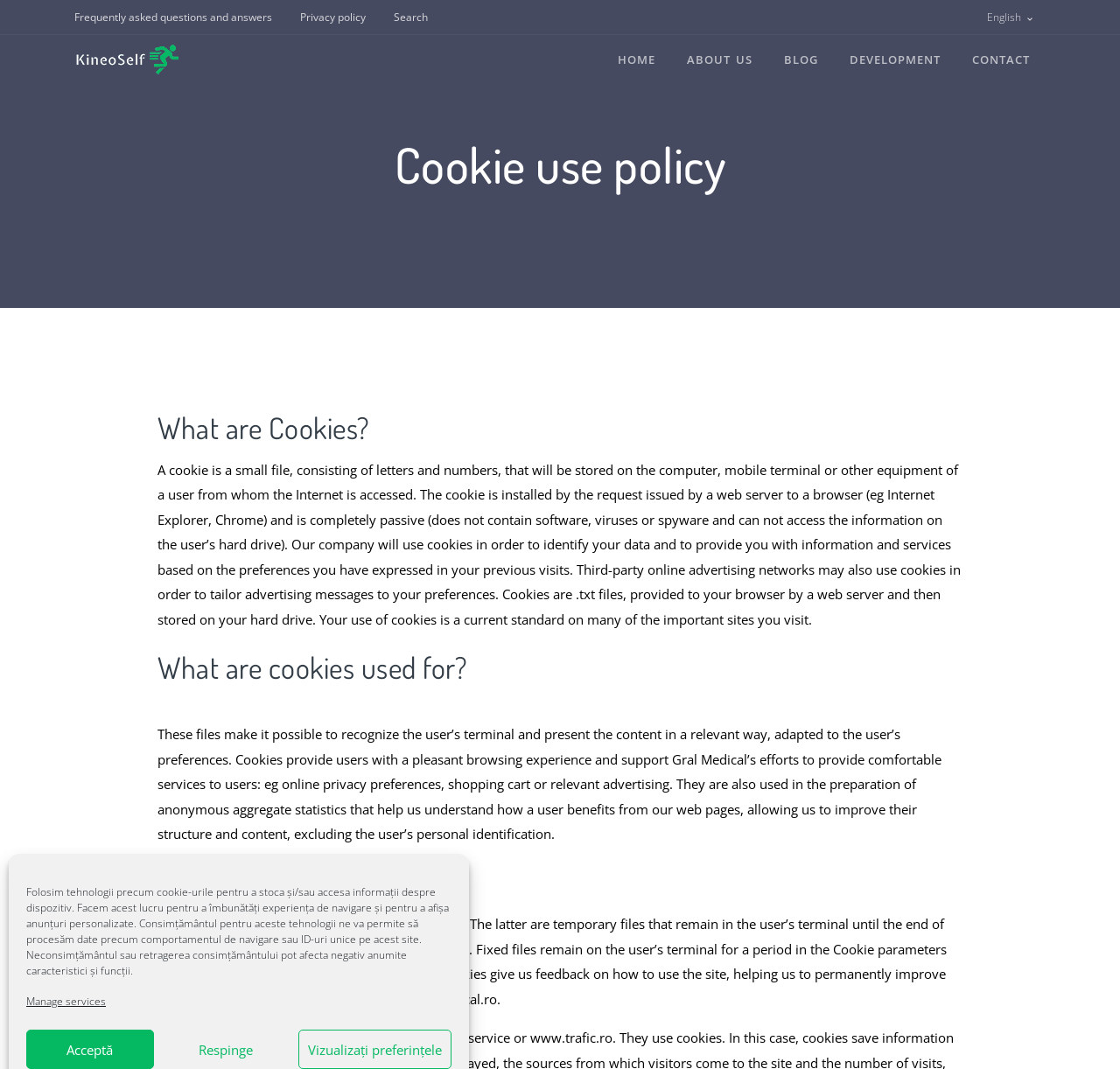Pinpoint the bounding box coordinates for the area that should be clicked to perform the following instruction: "View Privacy policy".

[0.255, 0.0, 0.339, 0.032]